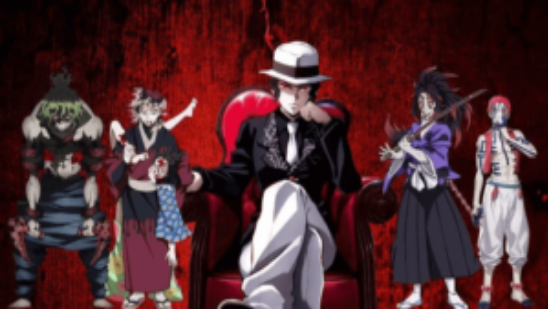Please provide a one-word or short phrase answer to the question:
What is the female warrior holding?

katana